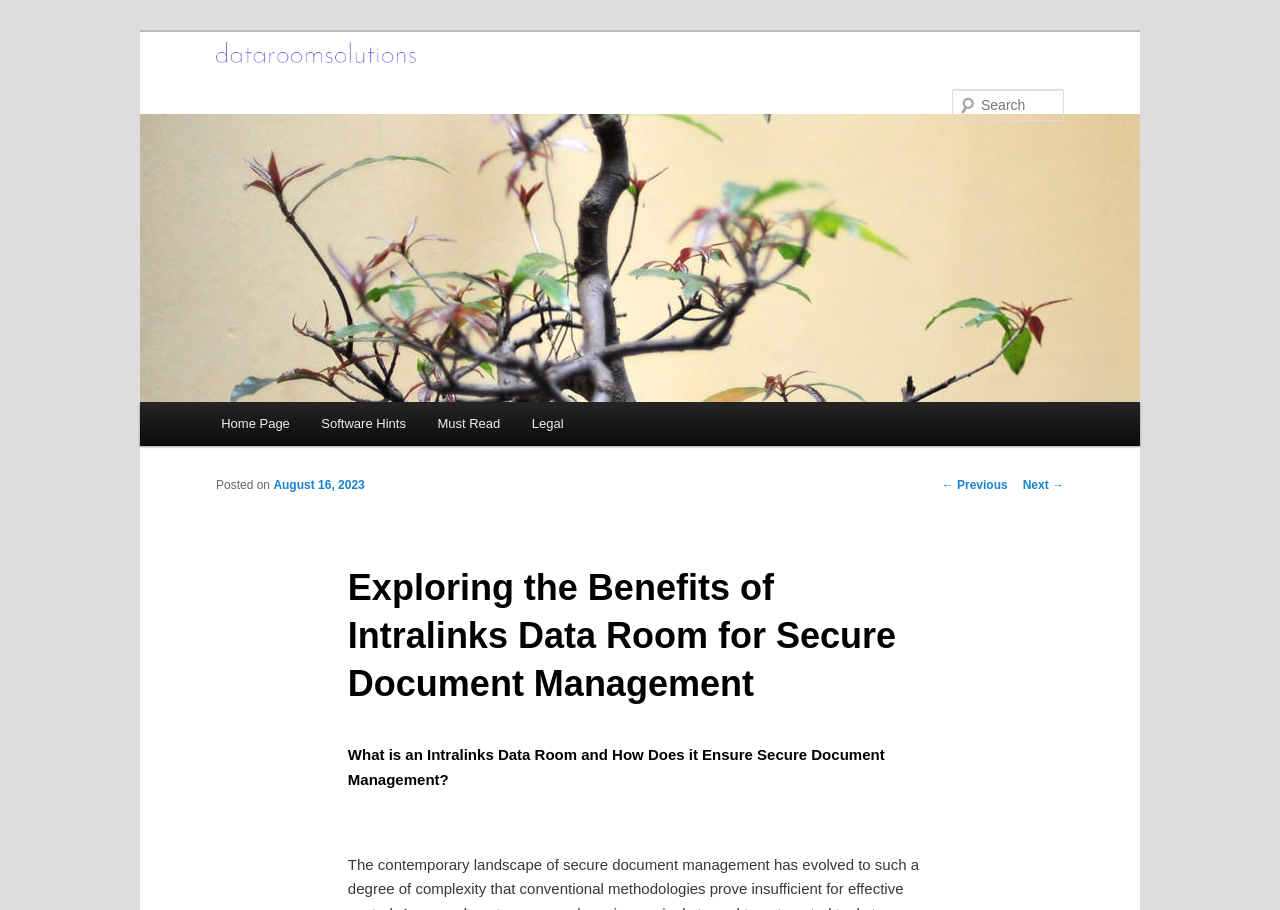Give a one-word or one-phrase response to the question:
How many links are there in the post navigation section?

2